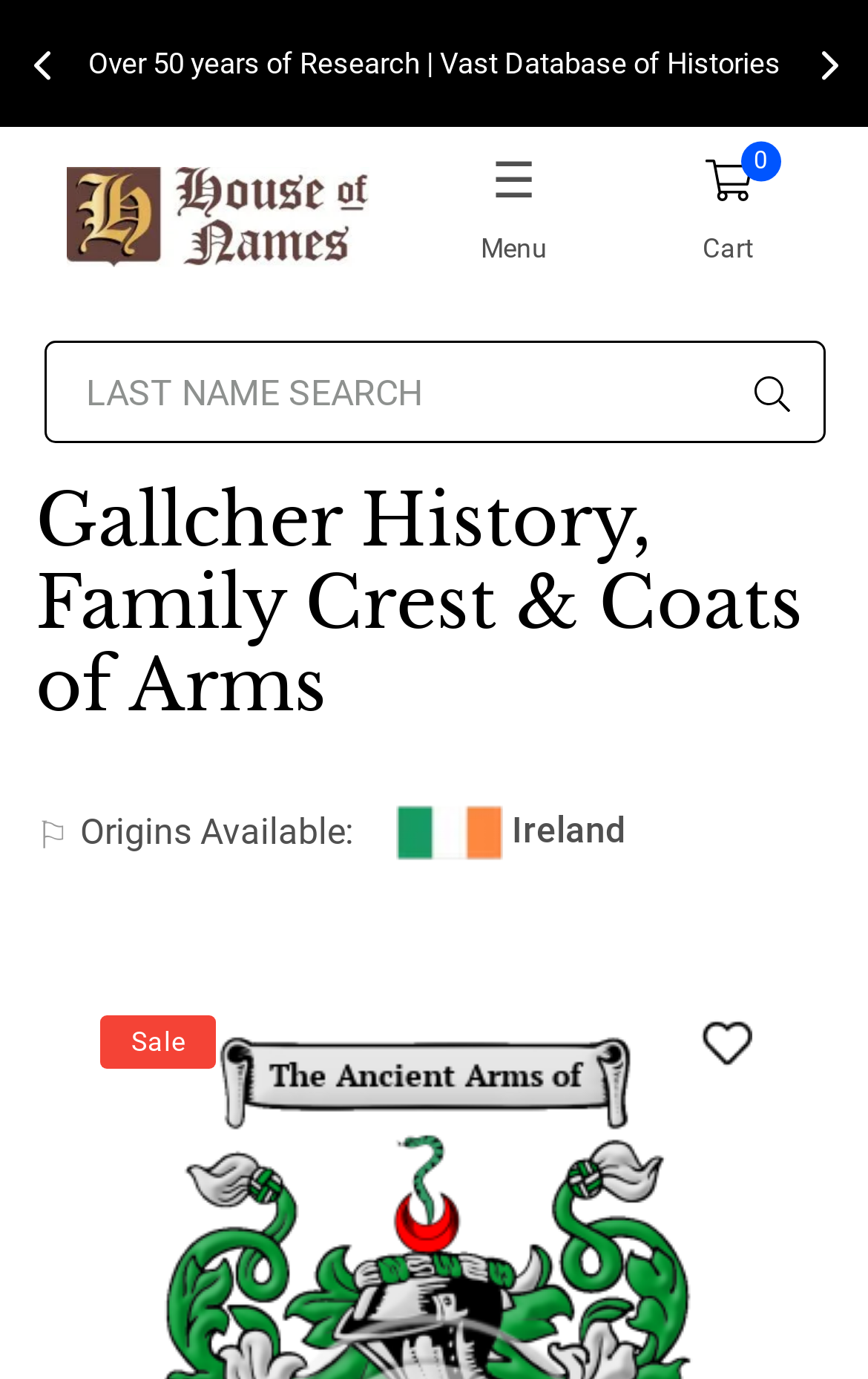Answer briefly with one word or phrase:
What is the function of the button with a magnifying glass icon?

Search